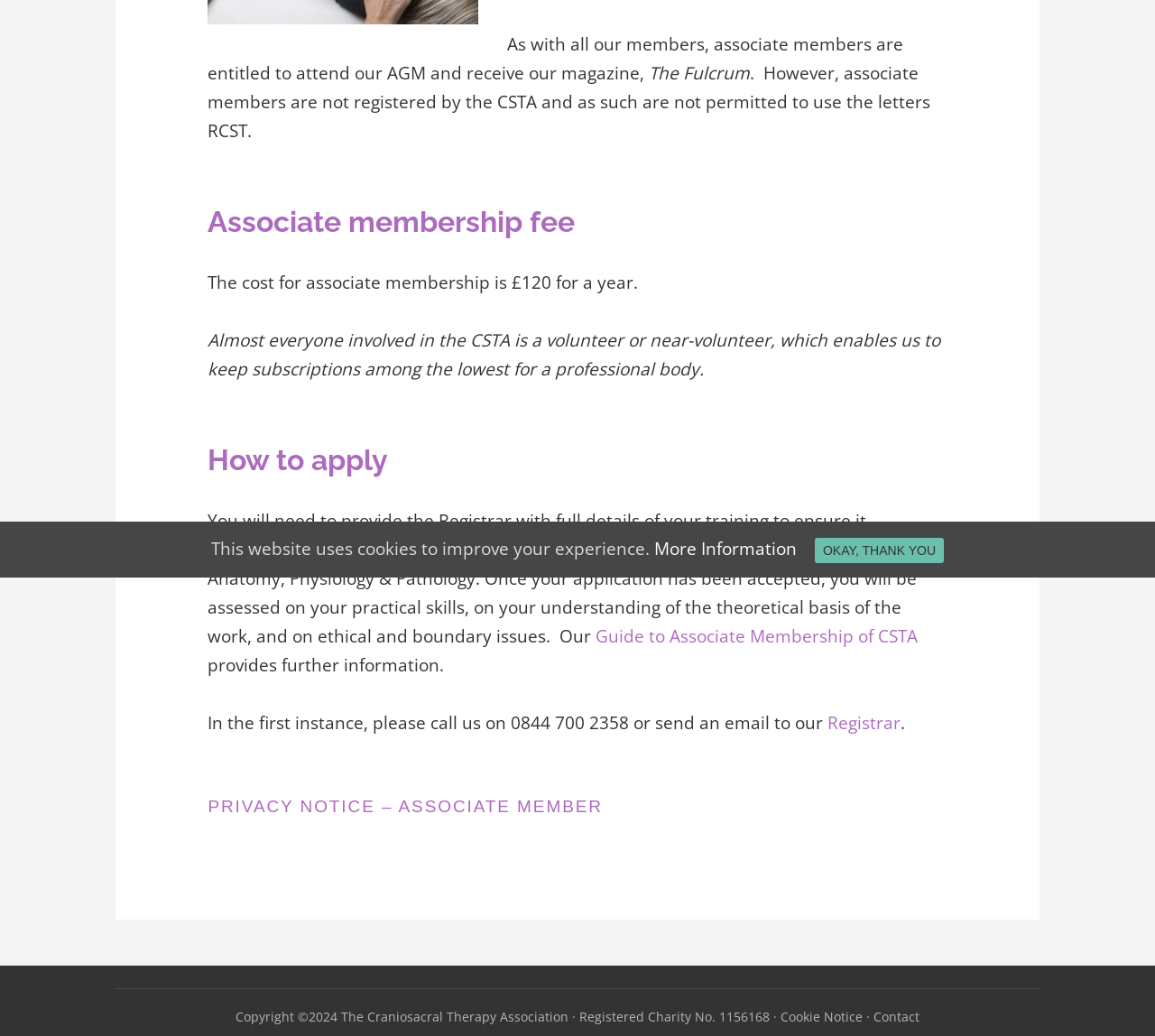Find the UI element described as: "Registrar" and predict its bounding box coordinates. Ensure the coordinates are four float numbers between 0 and 1, [left, top, right, bottom].

[0.717, 0.686, 0.78, 0.711]